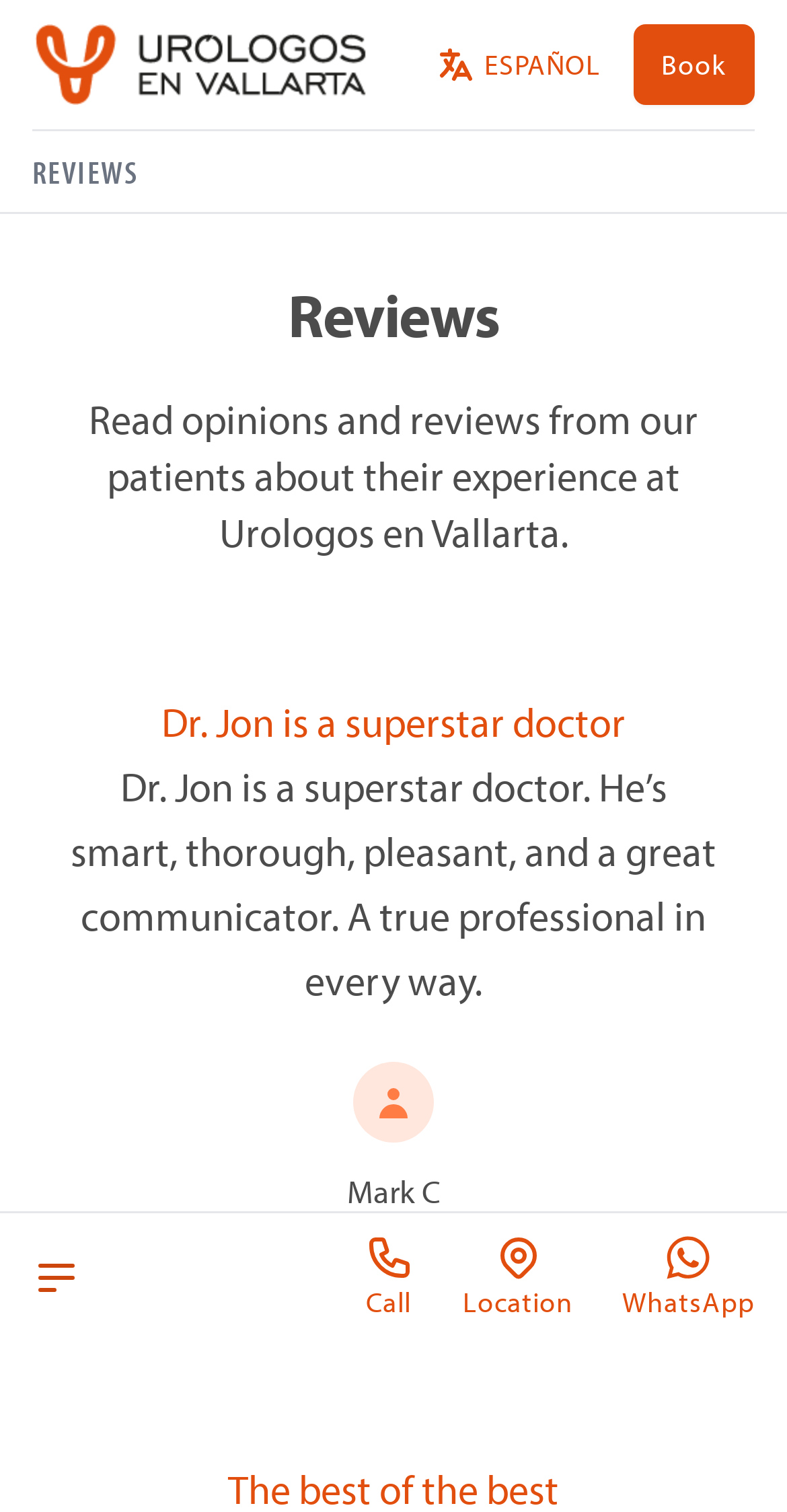What is the language option available on the webpage?
Please give a detailed and elaborate explanation in response to the question.

The language option is available in the top section of the webpage, where a link 'ESPAÑOL' is provided. This suggests that the webpage is available in Spanish.